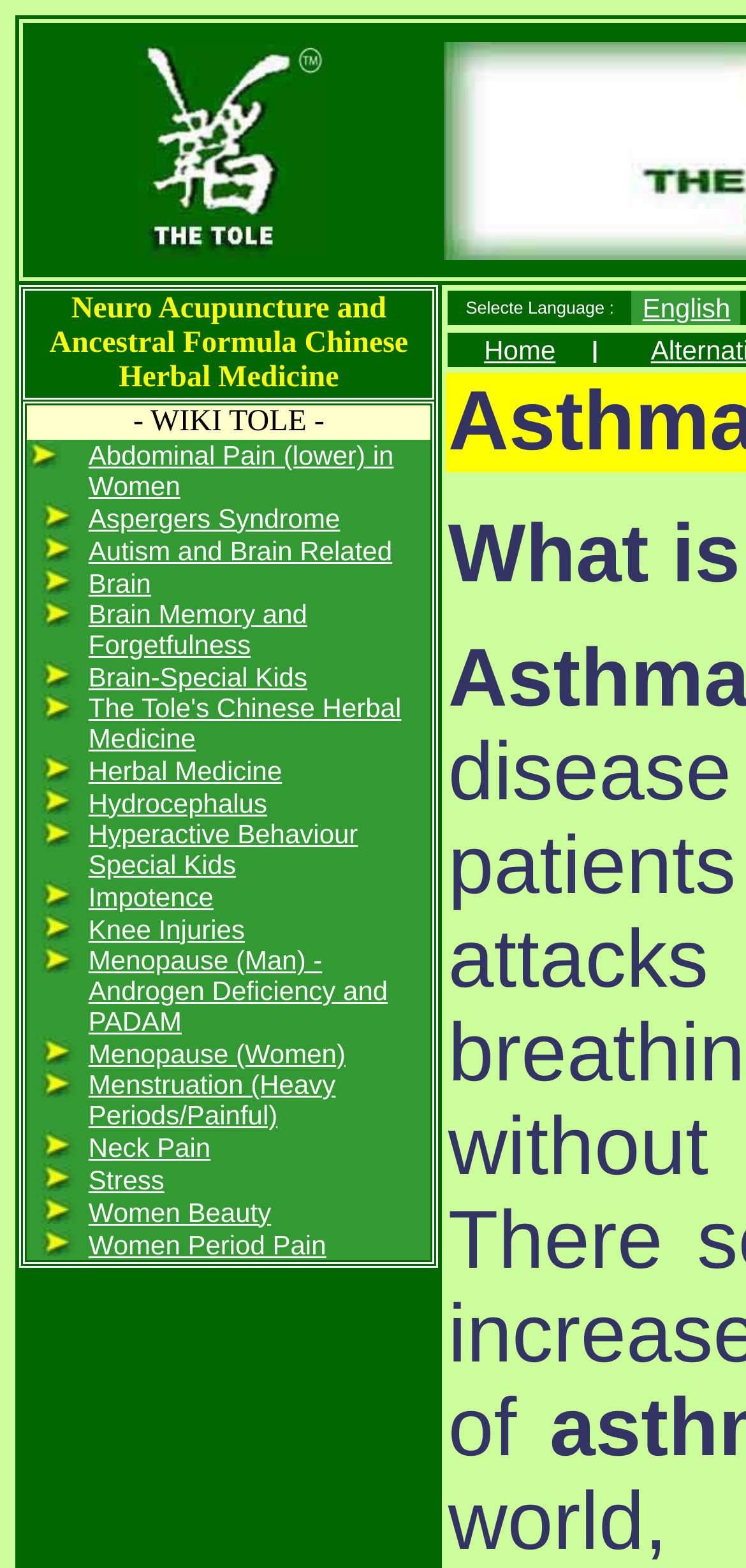Select the bounding box coordinates of the element I need to click to carry out the following instruction: "Explore The Tole's Chinese Herbal Medicine".

[0.119, 0.441, 0.538, 0.48]